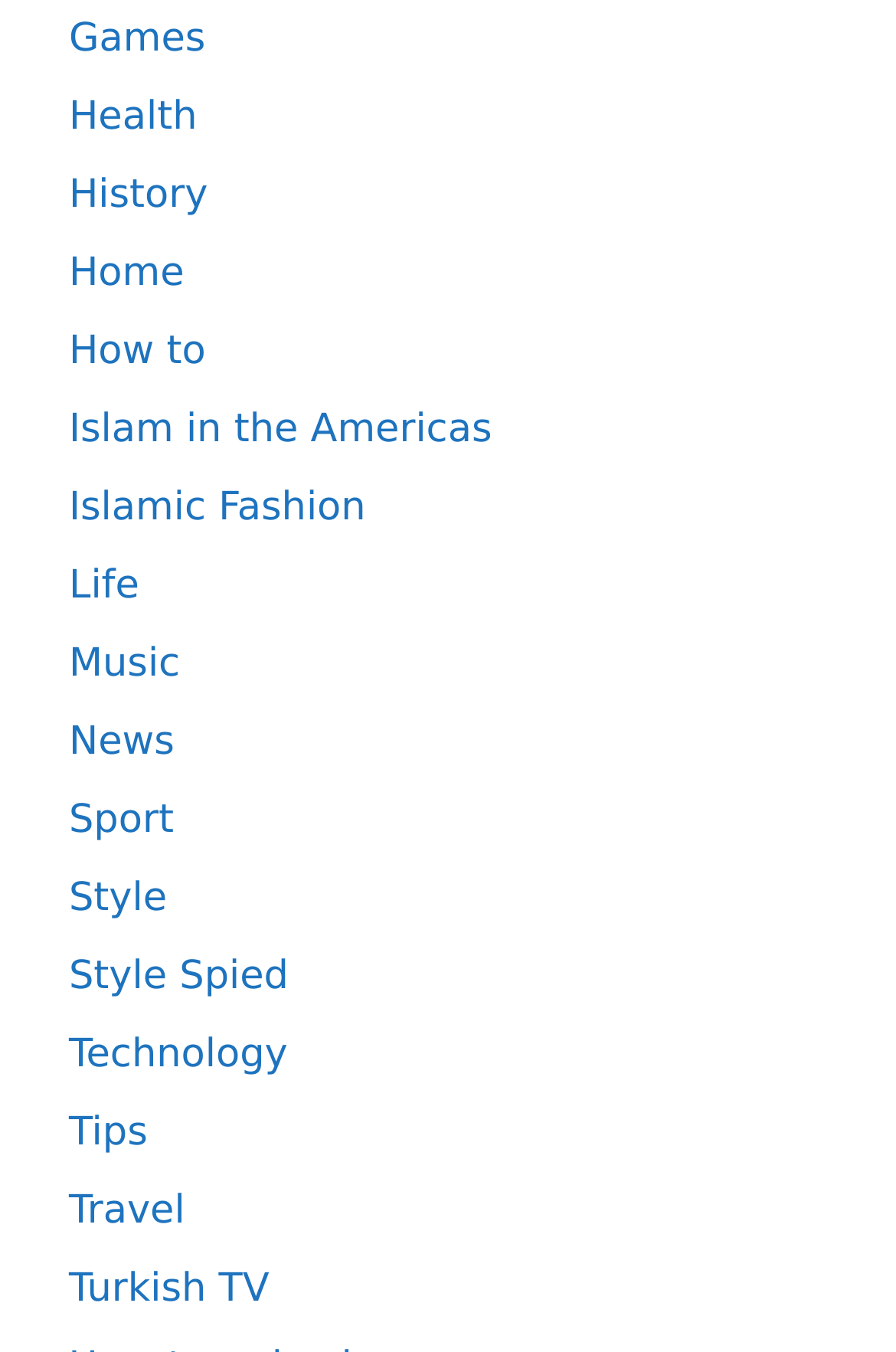Answer the question below with a single word or a brief phrase: 
What are the main categories on this webpage?

Games, Health, History, etc.